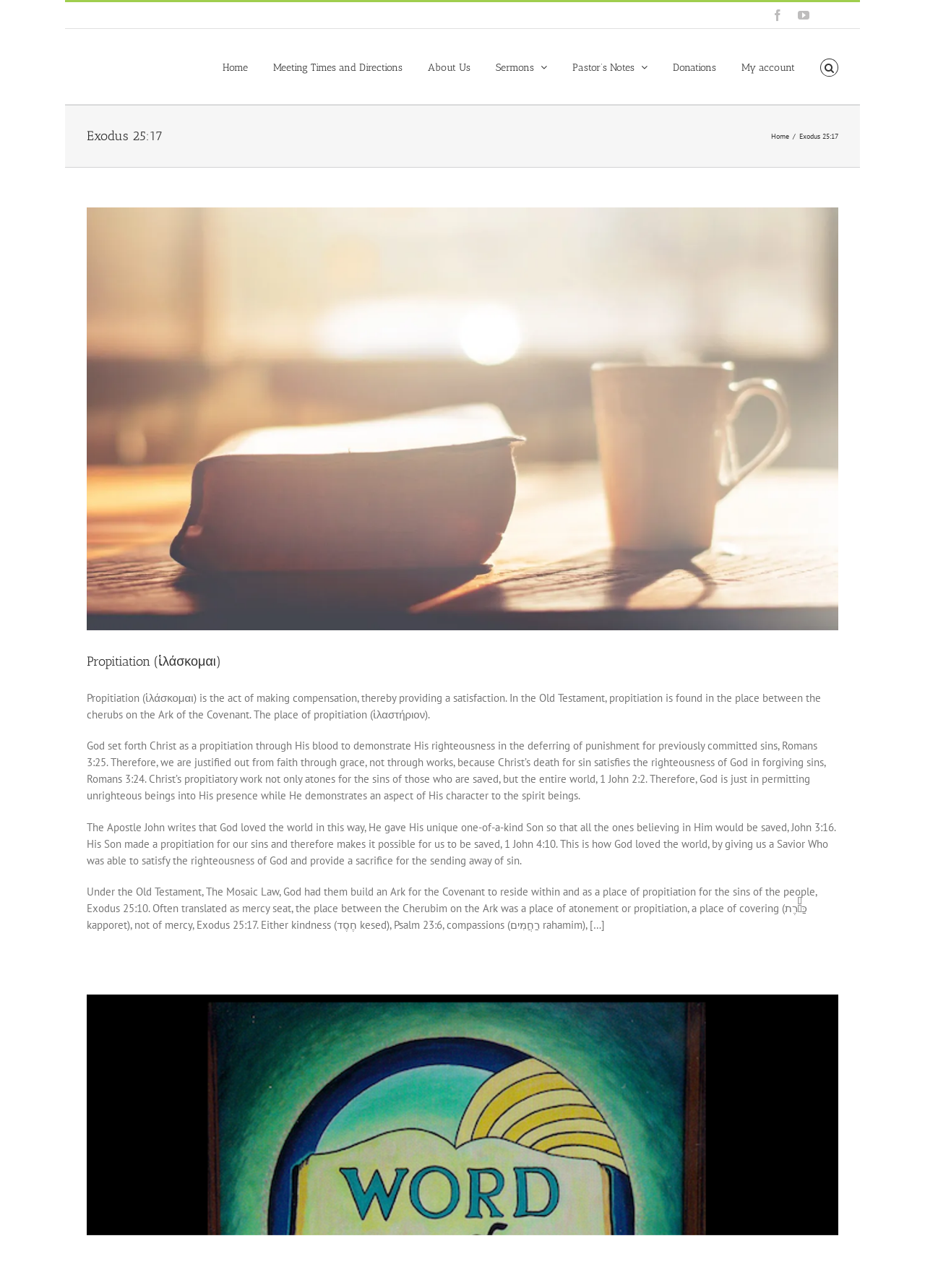Locate the bounding box coordinates of the element that needs to be clicked to carry out the instruction: "Read the article about 'How to Locate A Term Paper Writer'". The coordinates should be given as four float numbers ranging from 0 to 1, i.e., [left, top, right, bottom].

None